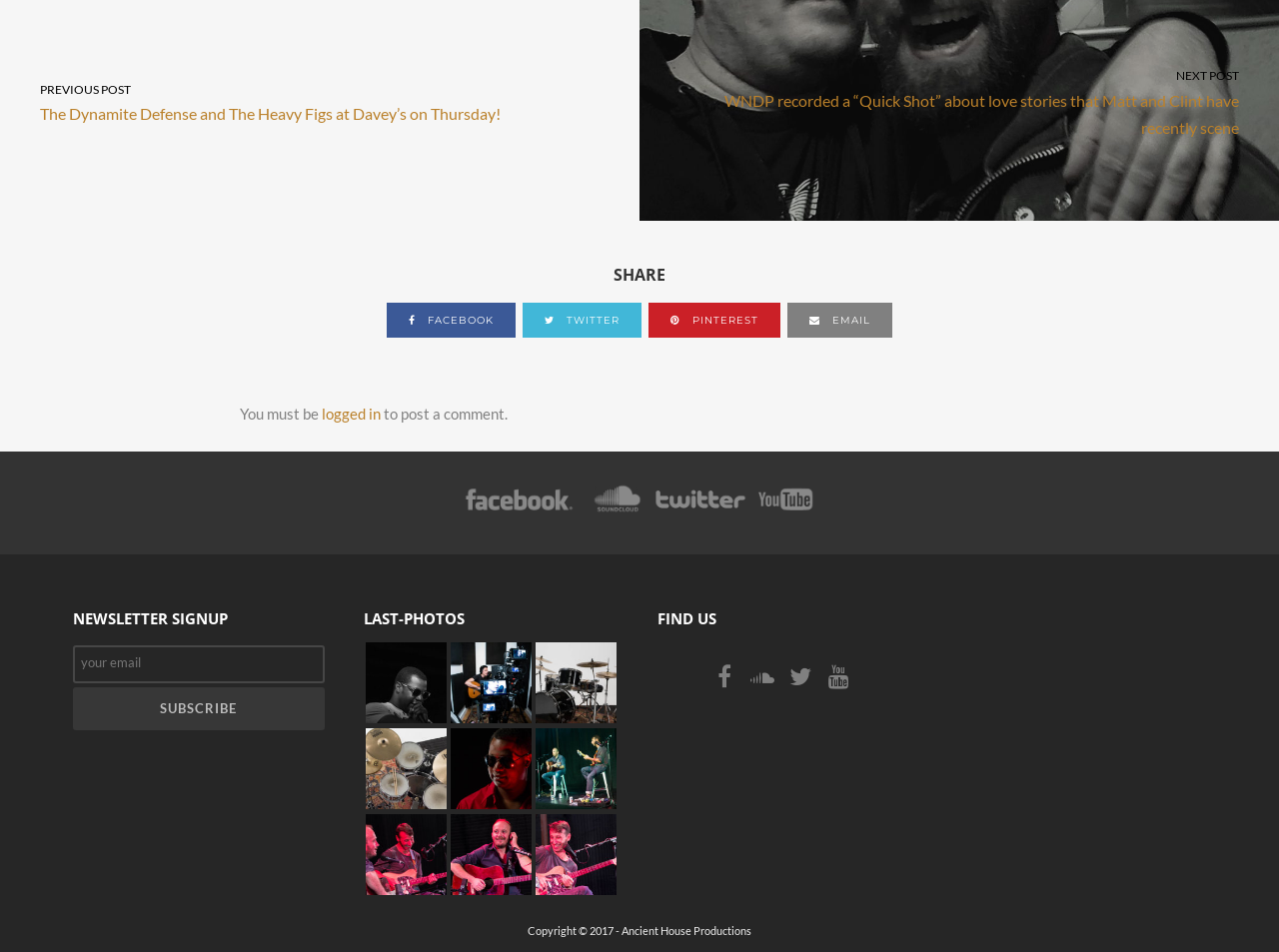Provide a one-word or one-phrase answer to the question:
What is the copyright year of the website?

2017